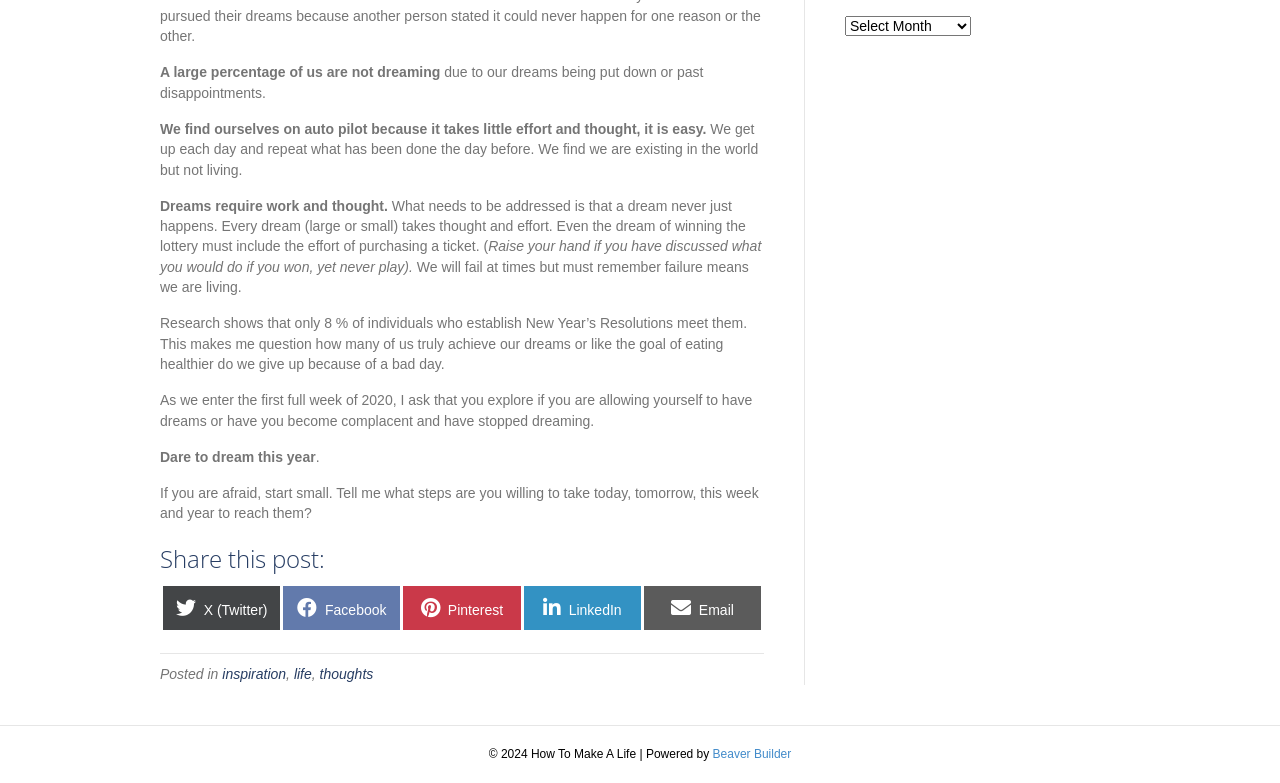What is the author encouraging readers to do in 2020?
Based on the image, answer the question with as much detail as possible.

The text states 'Dare to dream this year' which suggests that the author is encouraging readers to be bold and ambitious in their dreams and goals for the year 2020.